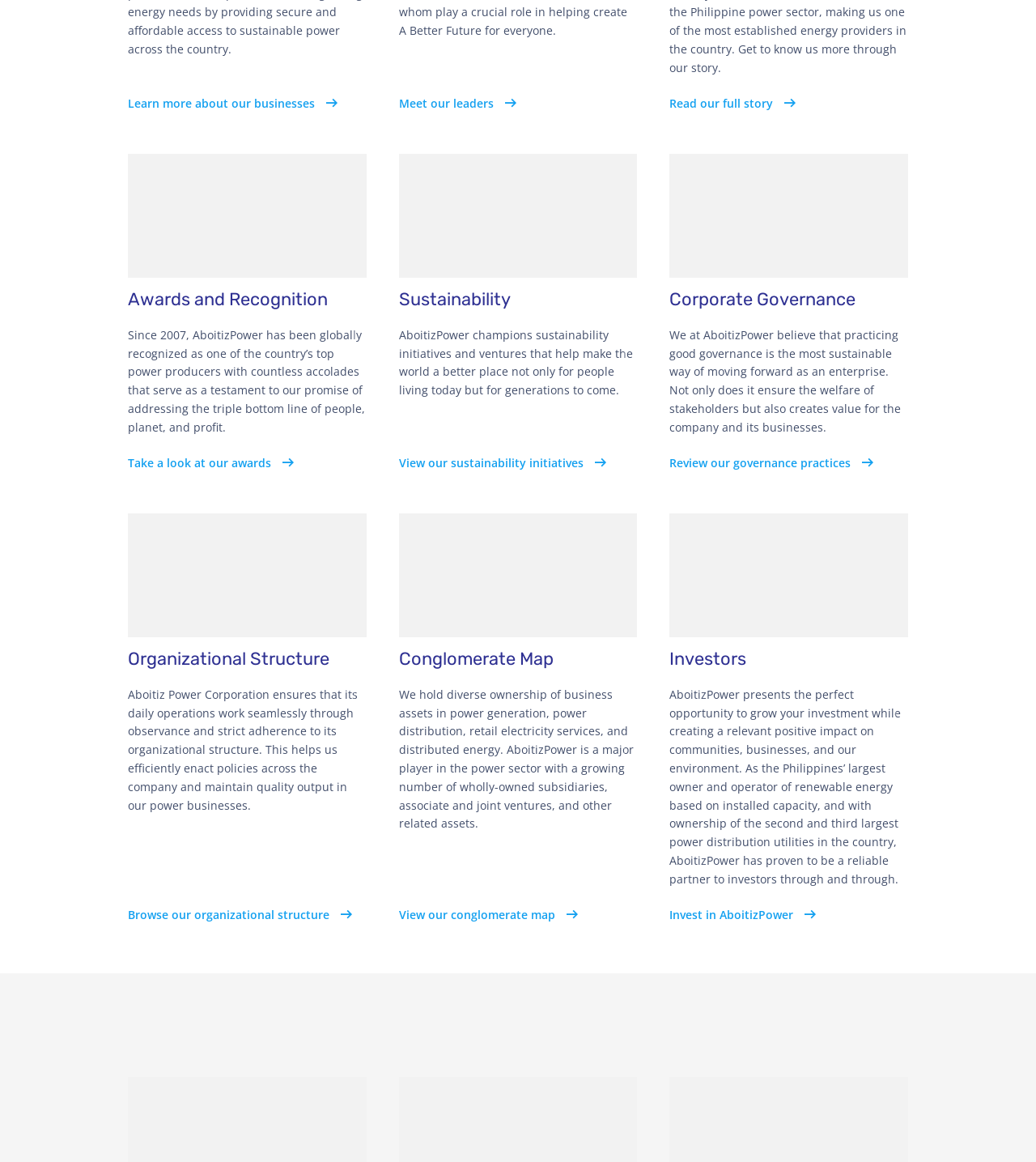Identify the bounding box coordinates of the area you need to click to perform the following instruction: "Learn more about our businesses".

[0.123, 0.081, 0.335, 0.097]